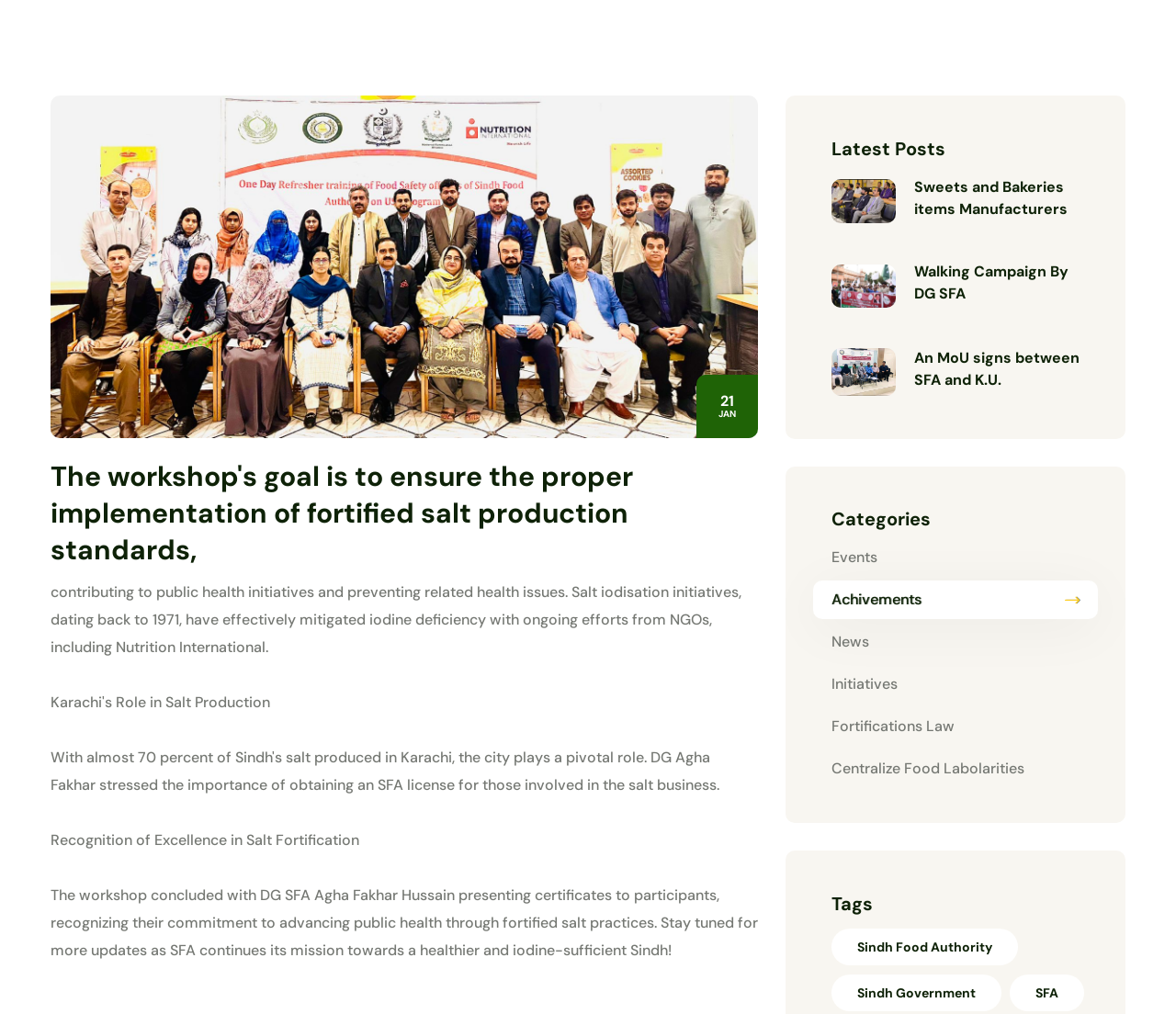Given the element description: "Walking Campaign By DG SFA", predict the bounding box coordinates of this UI element. The coordinates must be four float numbers between 0 and 1, given as [left, top, right, bottom].

[0.777, 0.257, 0.918, 0.301]